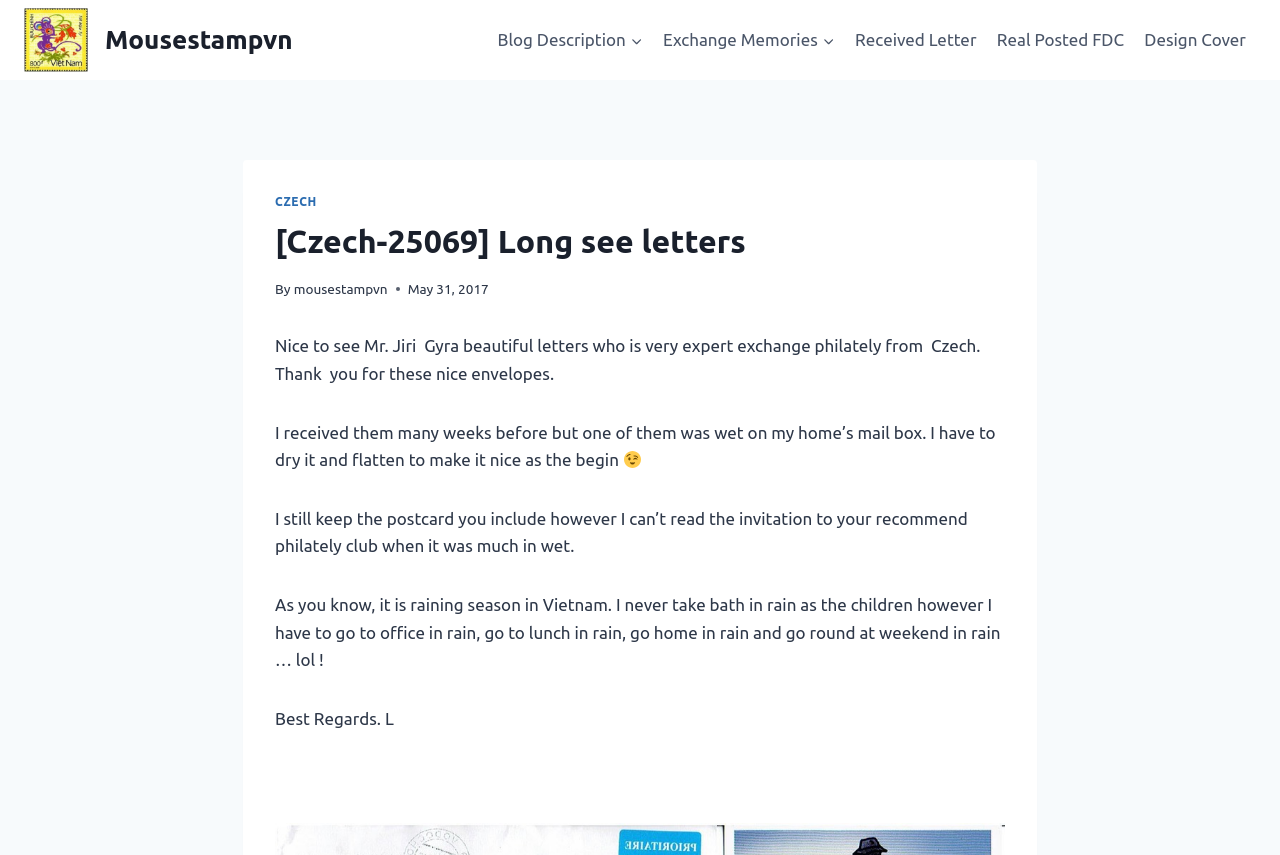Locate and extract the headline of this webpage.

[Czech-25069] Long see letters